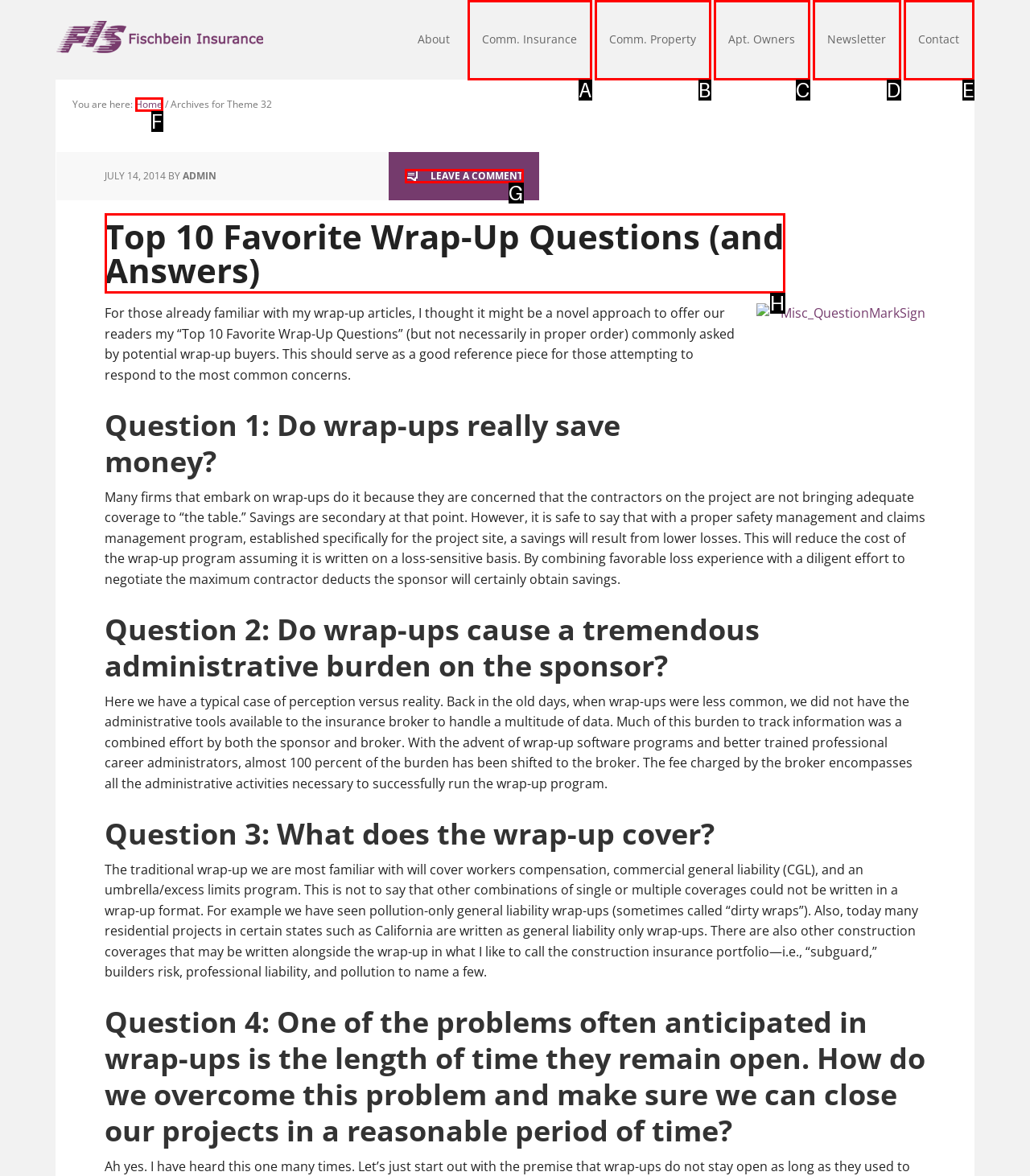Which option is described as follows: Leave a Comment
Answer with the letter of the matching option directly.

G